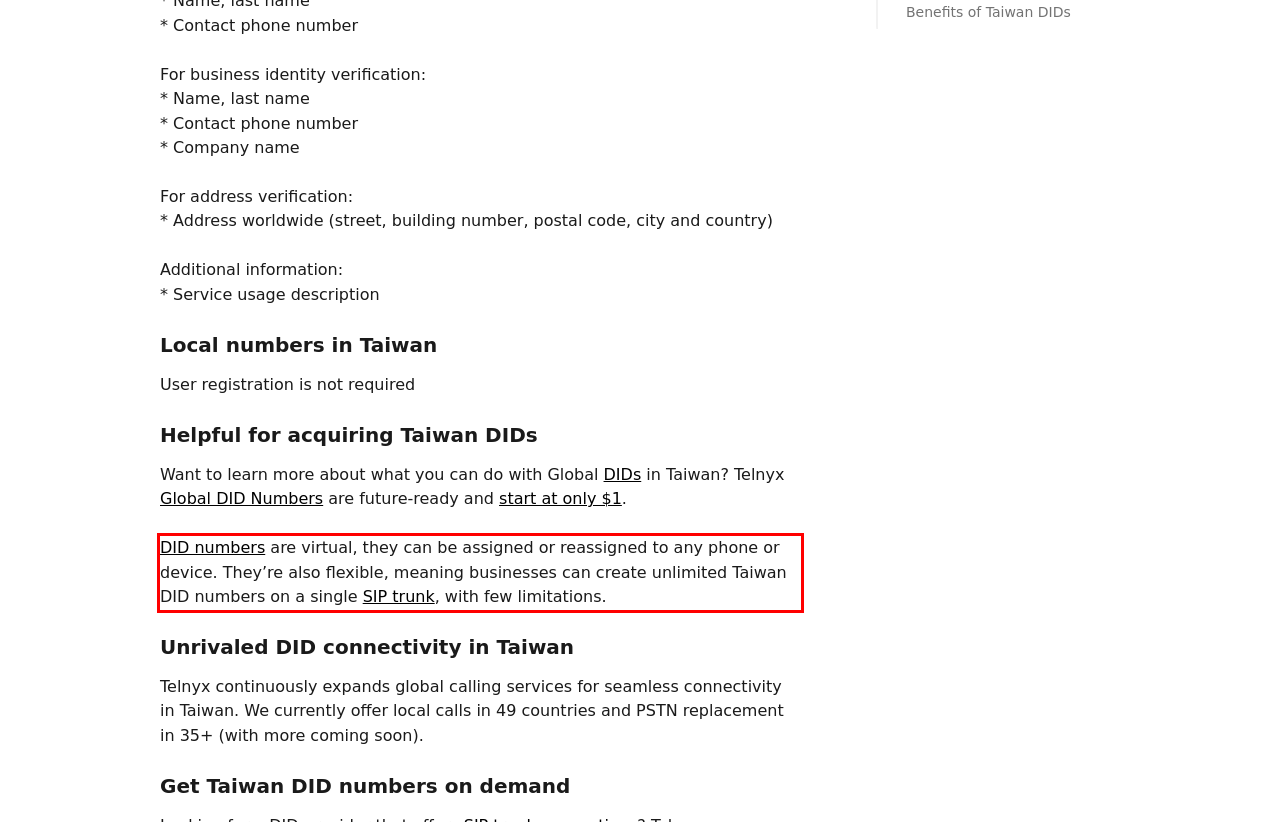You are given a screenshot showing a webpage with a red bounding box. Perform OCR to capture the text within the red bounding box.

DID numbers are virtual, they can be assigned or reassigned to any phone or device. They’re also flexible, meaning businesses can create unlimited Taiwan DID numbers on a single SIP trunk, with few limitations.